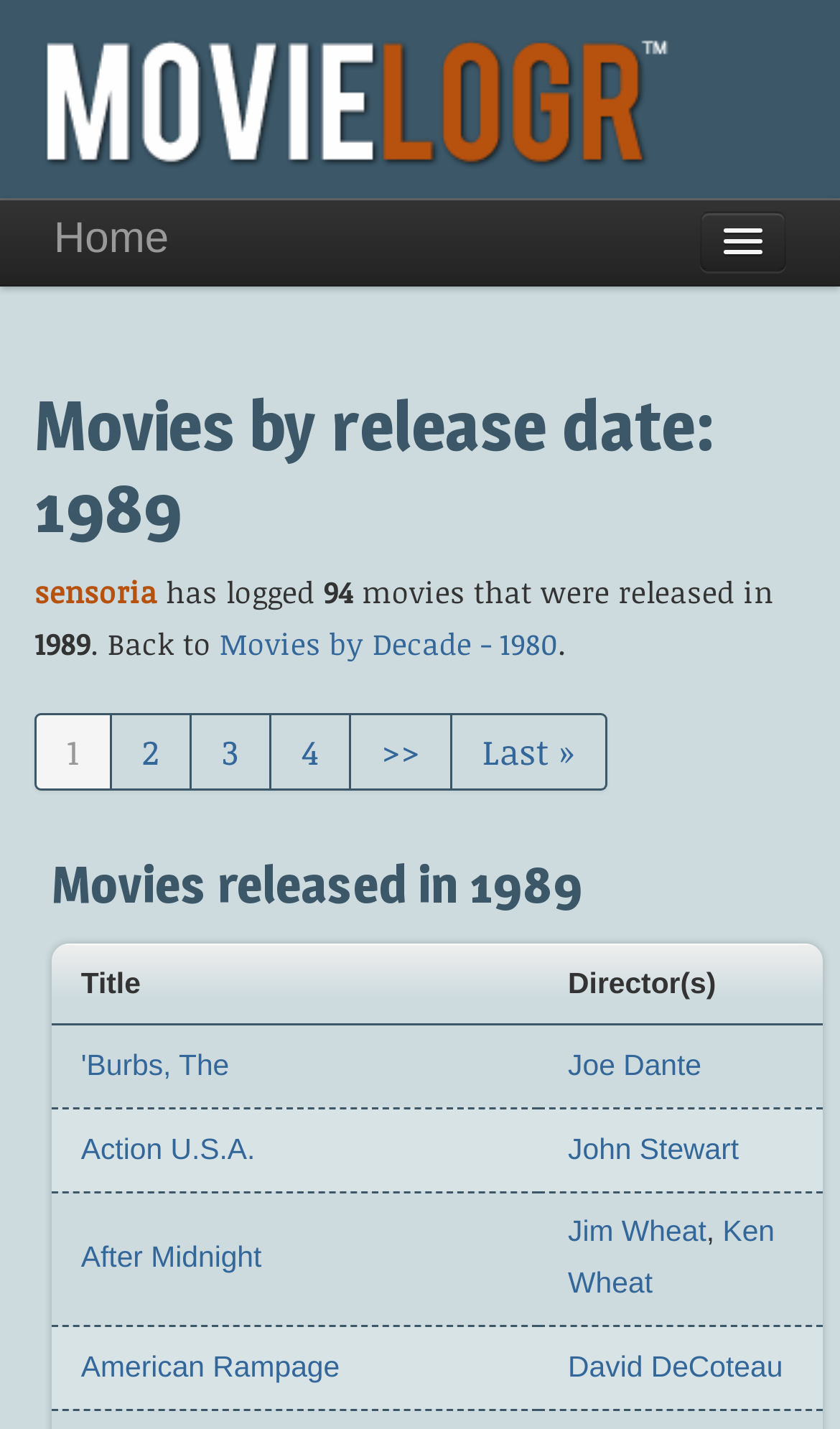Please reply with a single word or brief phrase to the question: 
How many pages of movies are there?

More than 1